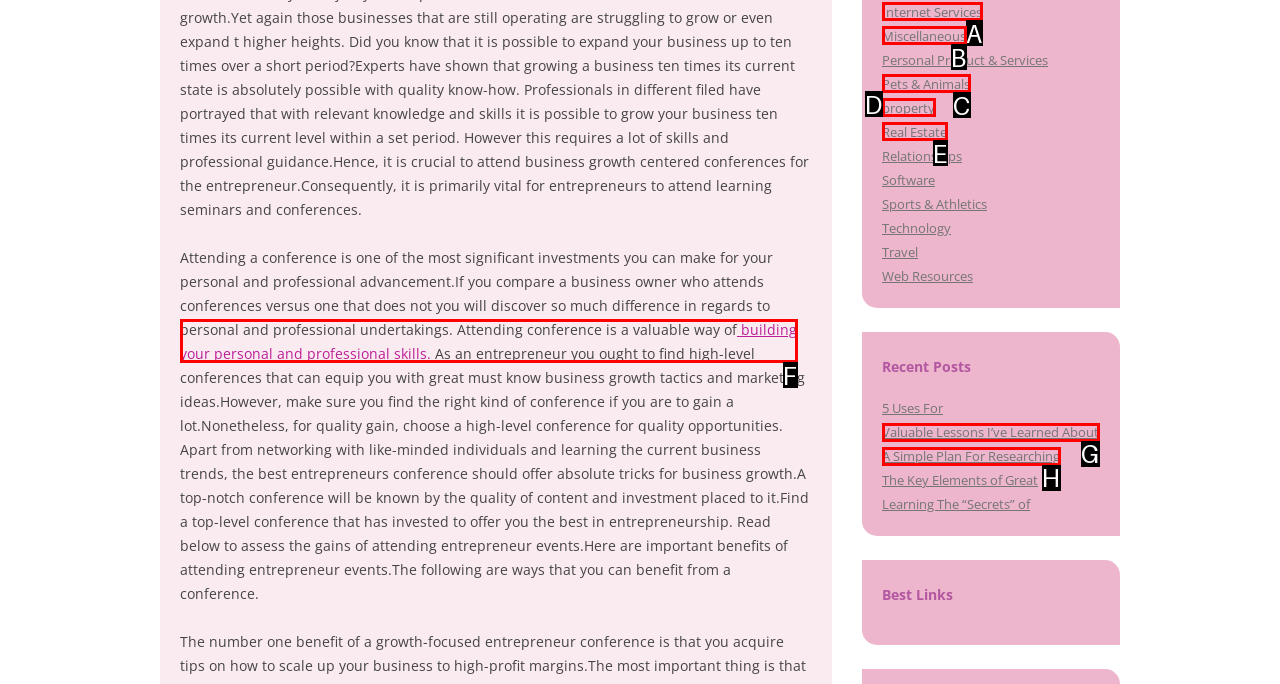Identify the letter that best matches this UI element description: Pets & Animals
Answer with the letter from the given options.

C